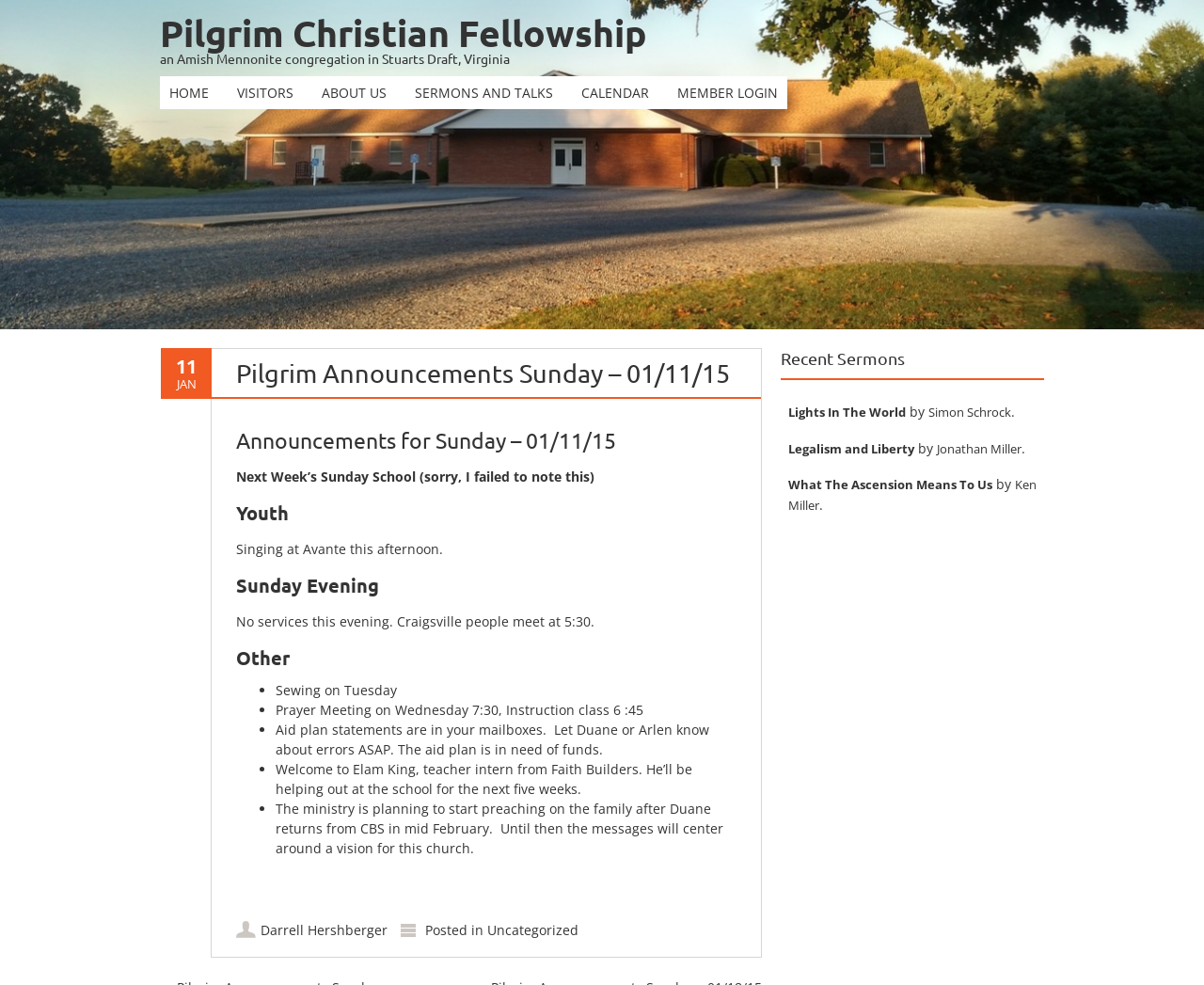Please examine the image and answer the question with a detailed explanation:
Who is the teacher intern from Faith Builders?

I found the answer by reading the StaticText 'Welcome to Elam King, teacher intern from Faith Builders.' which introduces Elam King as the teacher intern from Faith Builders.